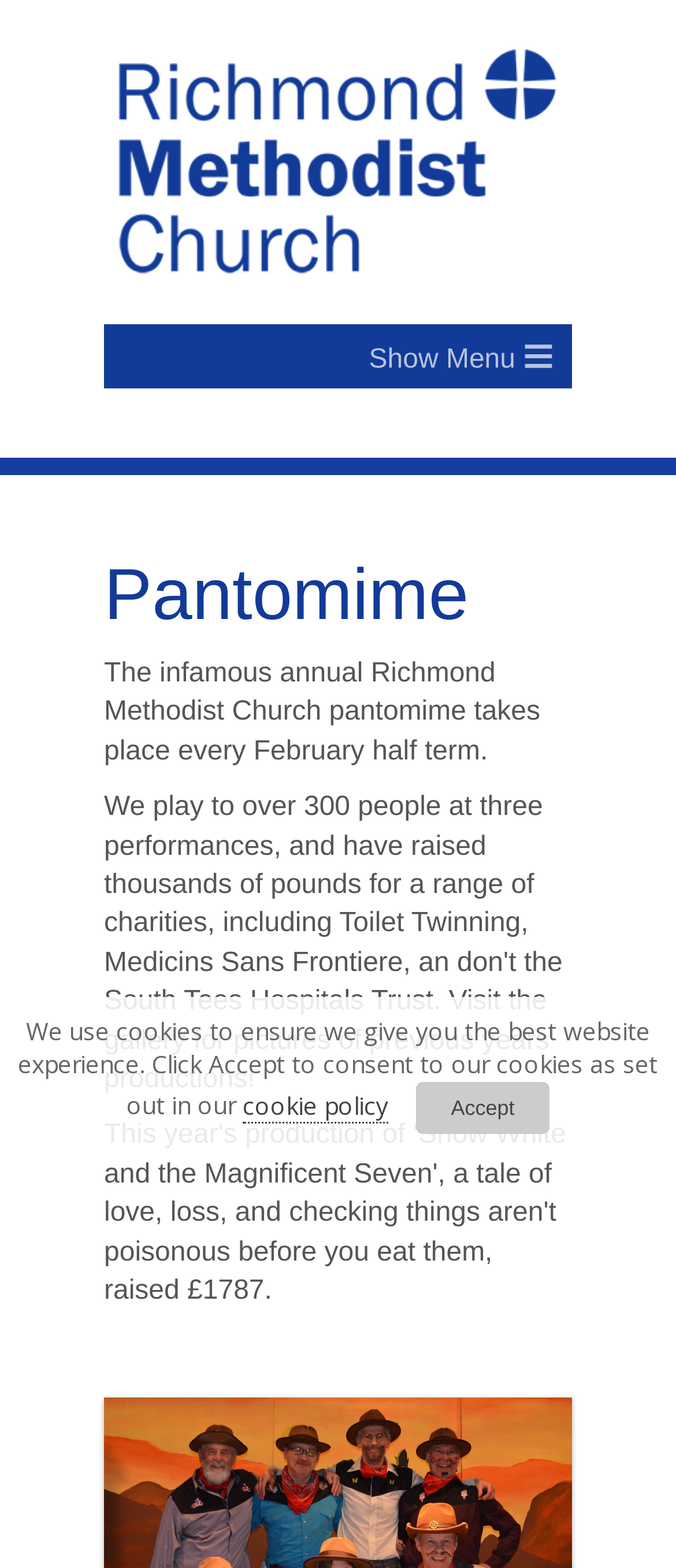What is the purpose of the button at the bottom?
Using the image, provide a concise answer in one word or a short phrase.

To accept cookies